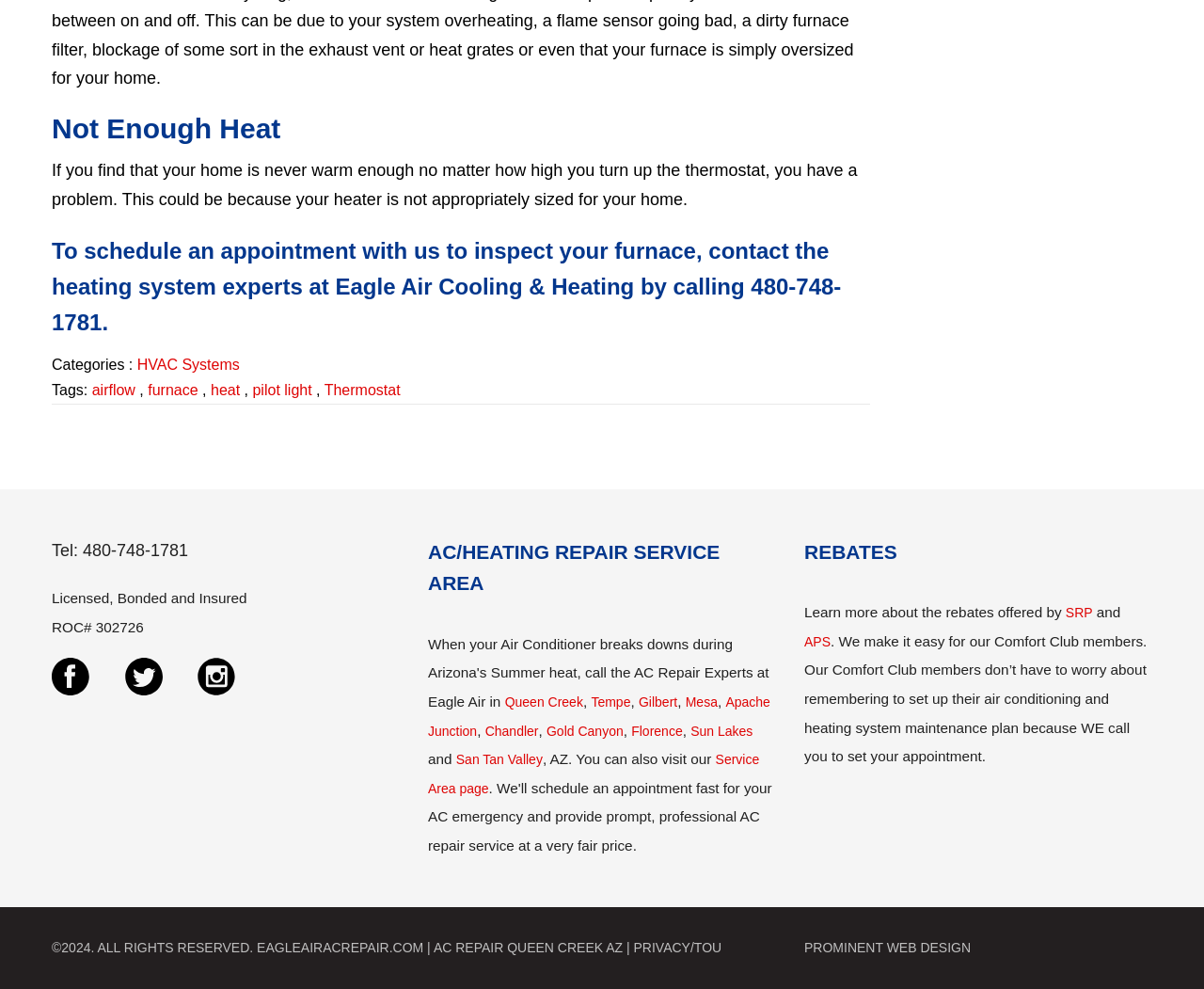Please provide a one-word or phrase answer to the question: 
What is the copyright year of the website?

2024